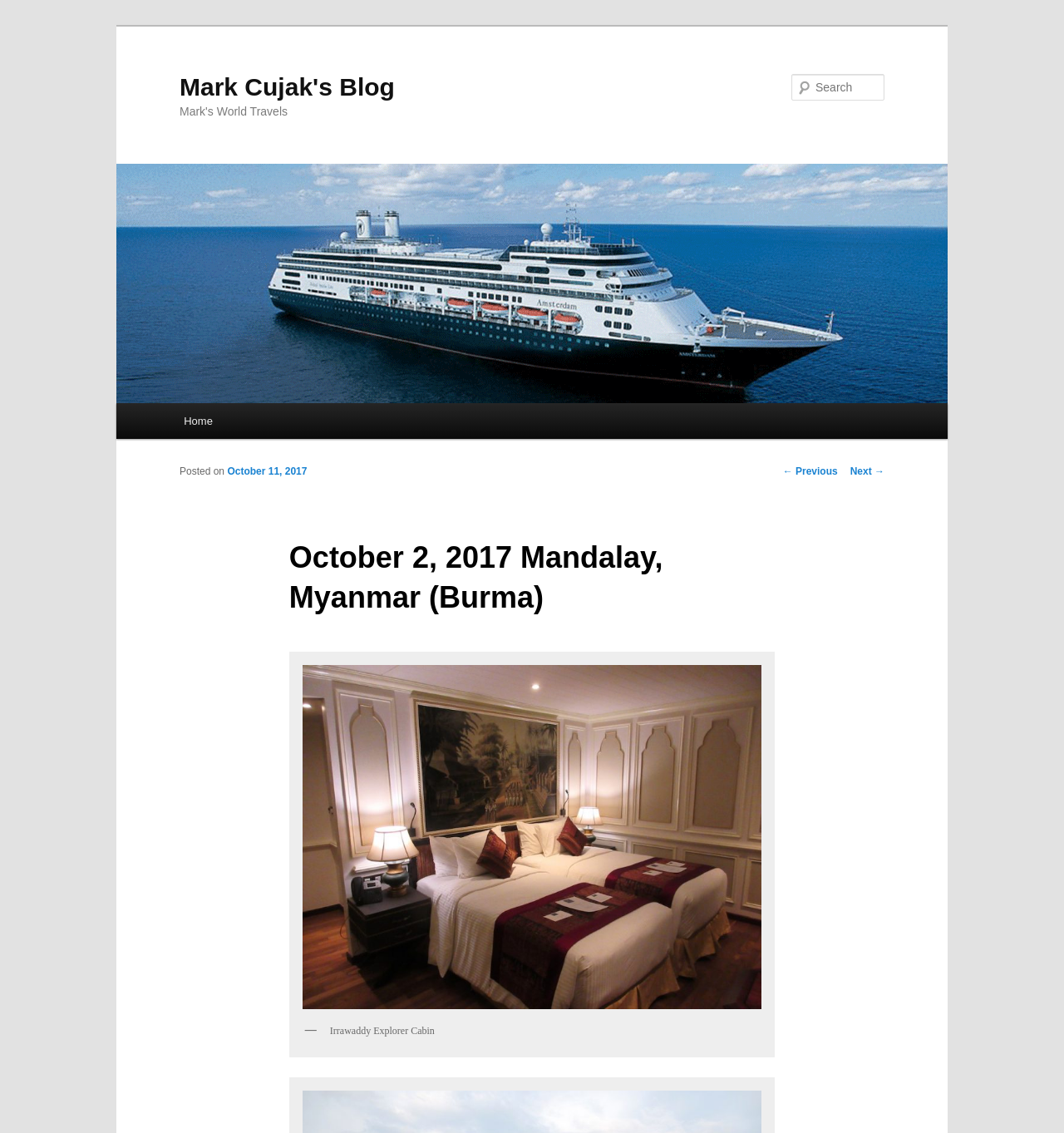Determine the bounding box coordinates of the area to click in order to meet this instruction: "view previous post".

[0.736, 0.411, 0.787, 0.421]